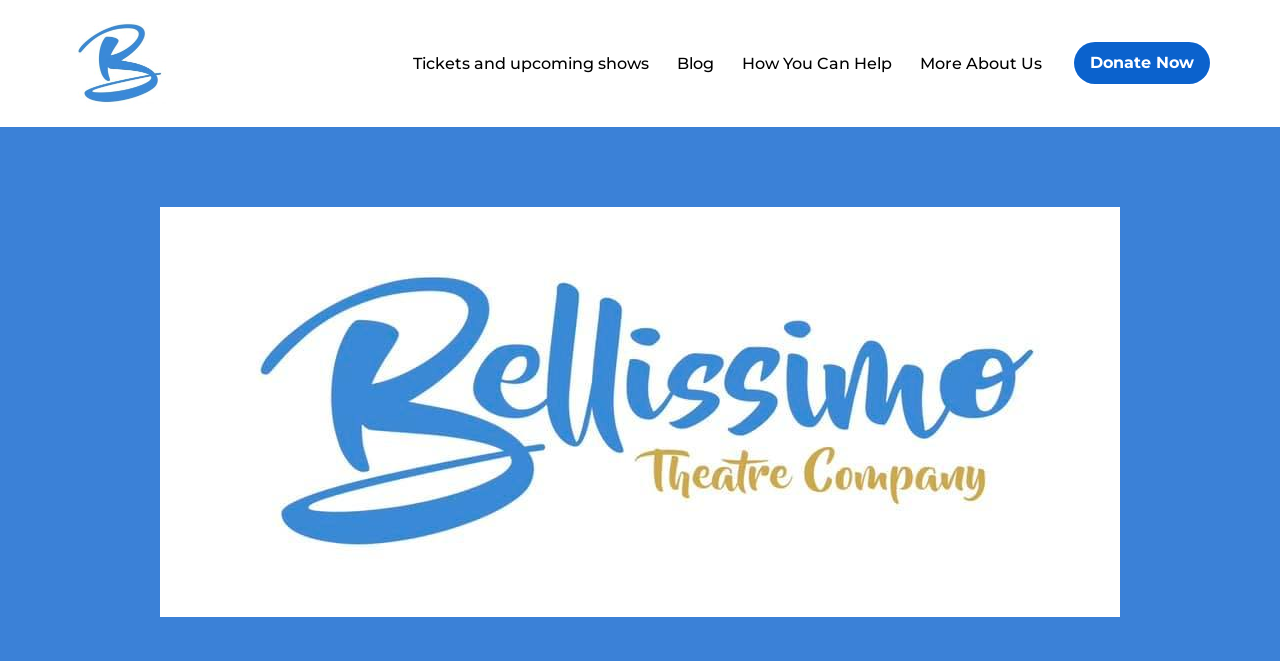Please provide a comprehensive response to the question below by analyzing the image: 
What is the purpose of the 'Donate Now' button?

The 'Donate Now' button is a call-to-action element, and based on its location and text, it is likely intended to encourage users to make a donation to the Bellissimo Theatre Company.